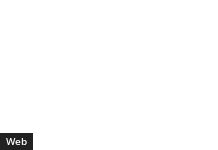Utilize the information from the image to answer the question in detail:
What type of content is linked in the footer section?

The footer section of the webpage is mentioned to link to other related articles, which are likely to be relevant to web development and online business practices. This suggests that the webpage is part of a larger collection of content focused on these topics.